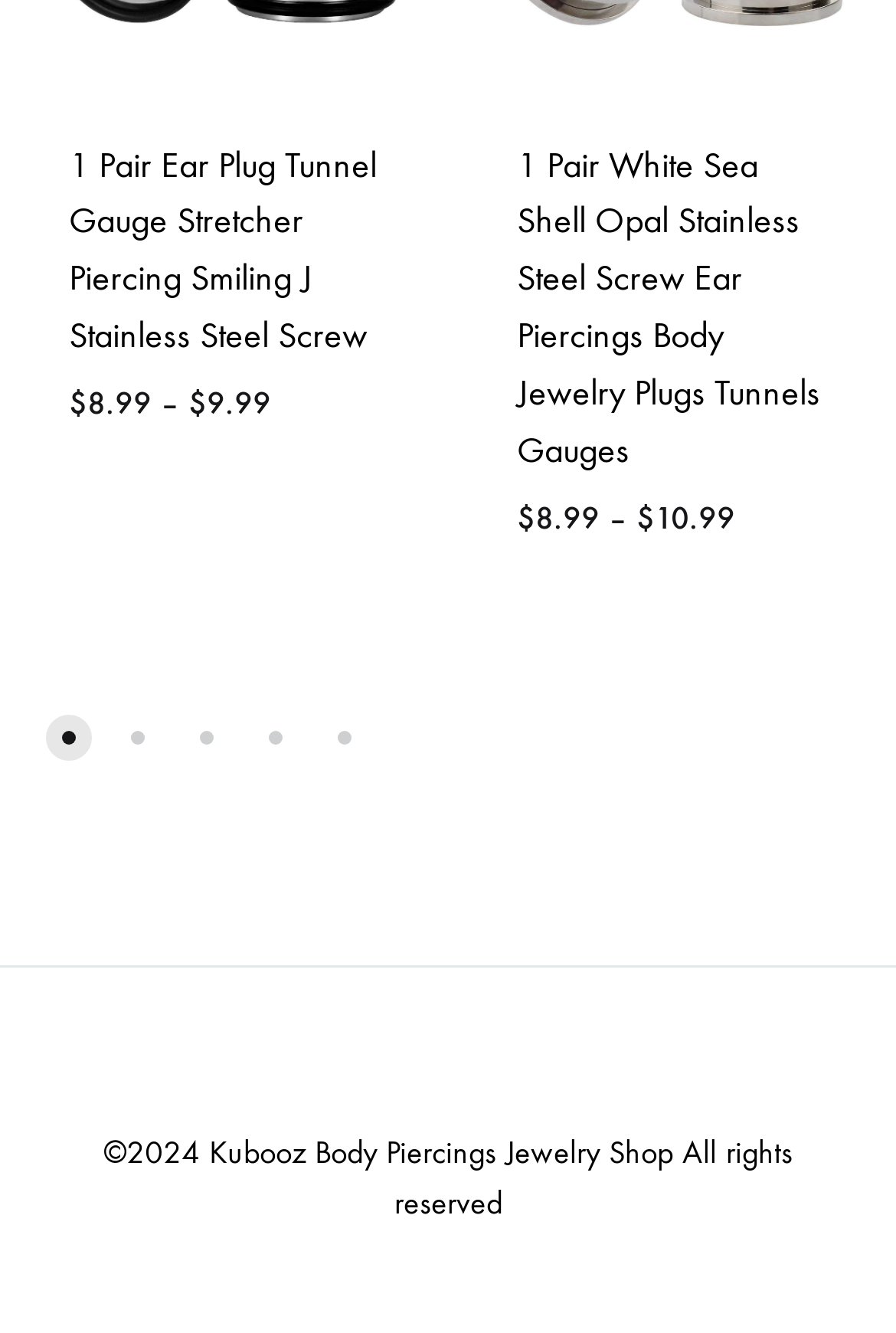Highlight the bounding box coordinates of the region I should click on to meet the following instruction: "Click the link to view product details of 1 Pair Ear Plug Tunnel Gauge Stretcher Piercing Smiling J Stainless Steel Screw".

[0.077, 0.106, 0.421, 0.267]